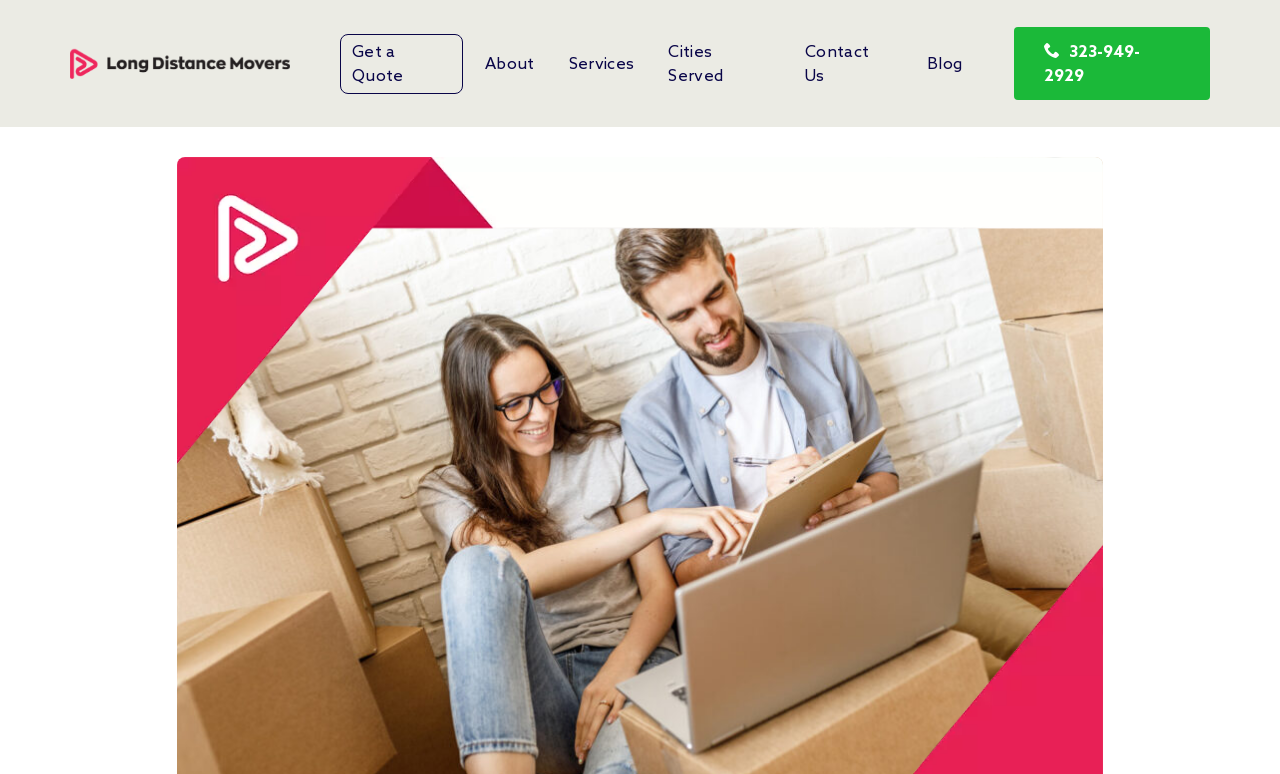What types of services are offered by this moving company?
Answer the question in a detailed and comprehensive manner.

The 'Services' dropdown menu lists various services offered by the moving company, including Auto Transport, Boxes & Packing Supplies, Moving Insurance, Moving Services, Packing Service, Storage Services, and White Glove Movers, indicating that the company provides a range of moving-related services.